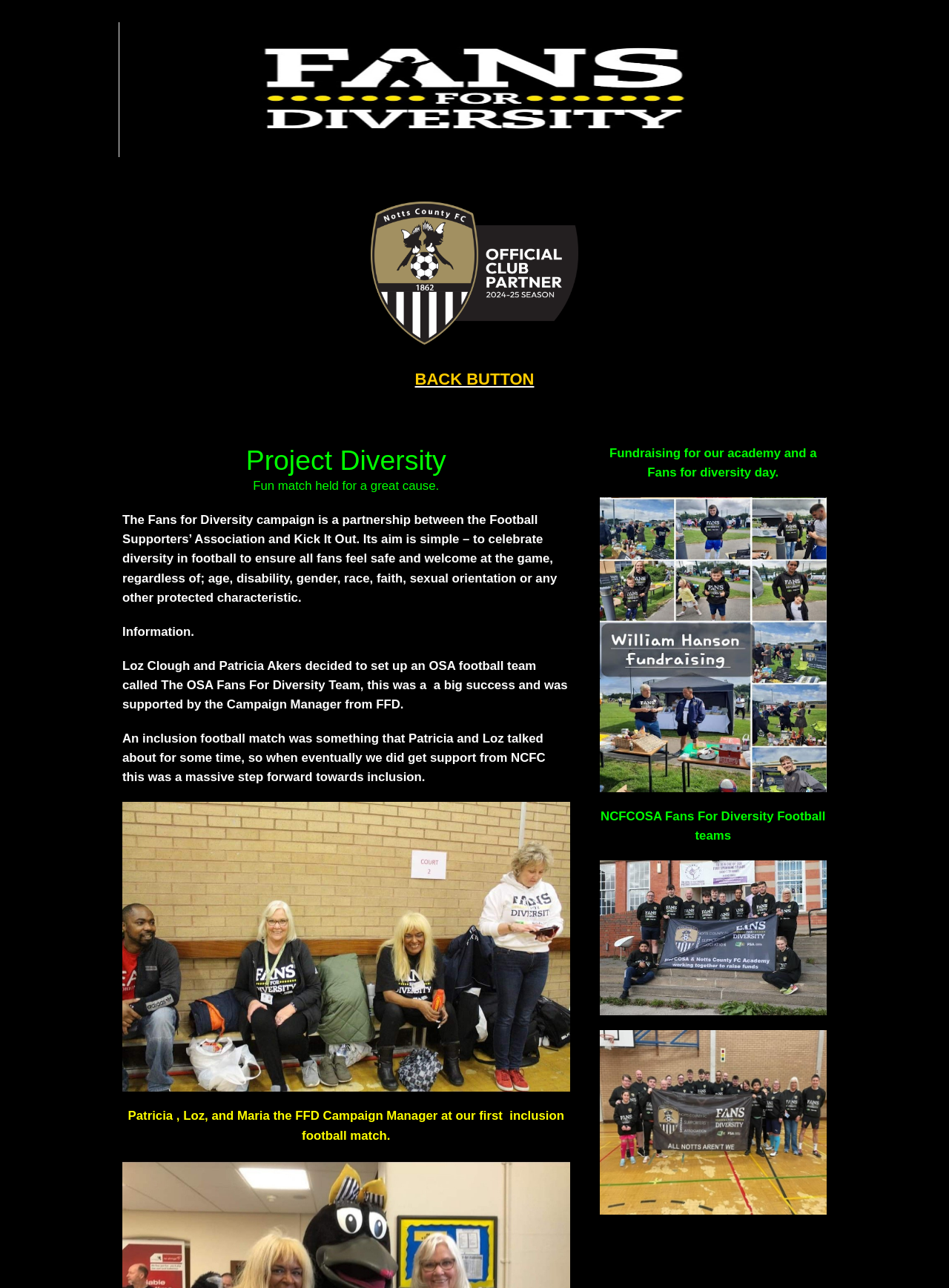Using the provided description: "BACK BUTTON", find the bounding box coordinates of the corresponding UI element. The output should be four float numbers between 0 and 1, in the format [left, top, right, bottom].

[0.422, 0.279, 0.578, 0.31]